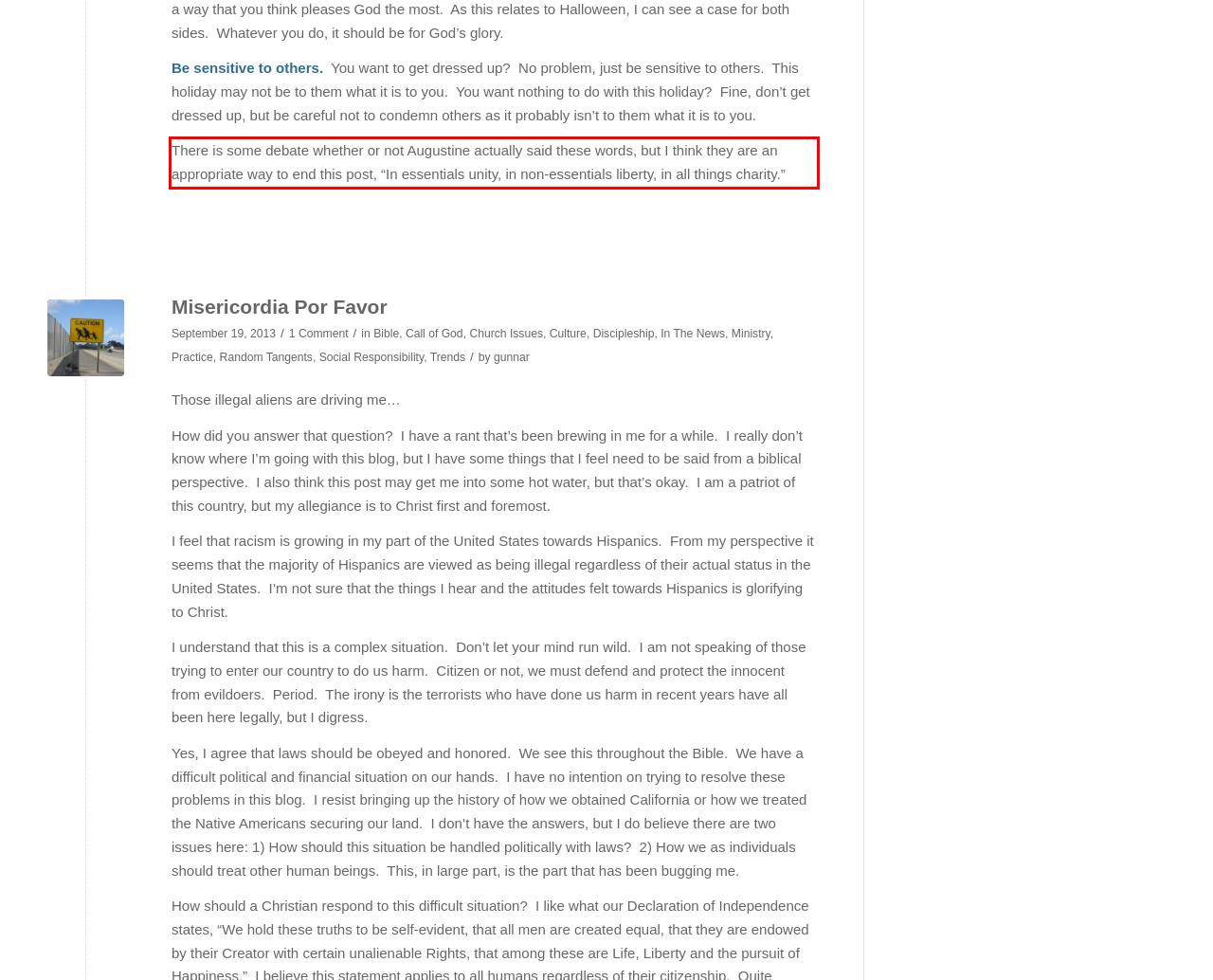Analyze the screenshot of the webpage and extract the text from the UI element that is inside the red bounding box.

There is some debate whether or not Augustine actually said these words, but I think they are an appropriate way to end this post, “In essentials unity, in non-essentials liberty, in all things charity.”